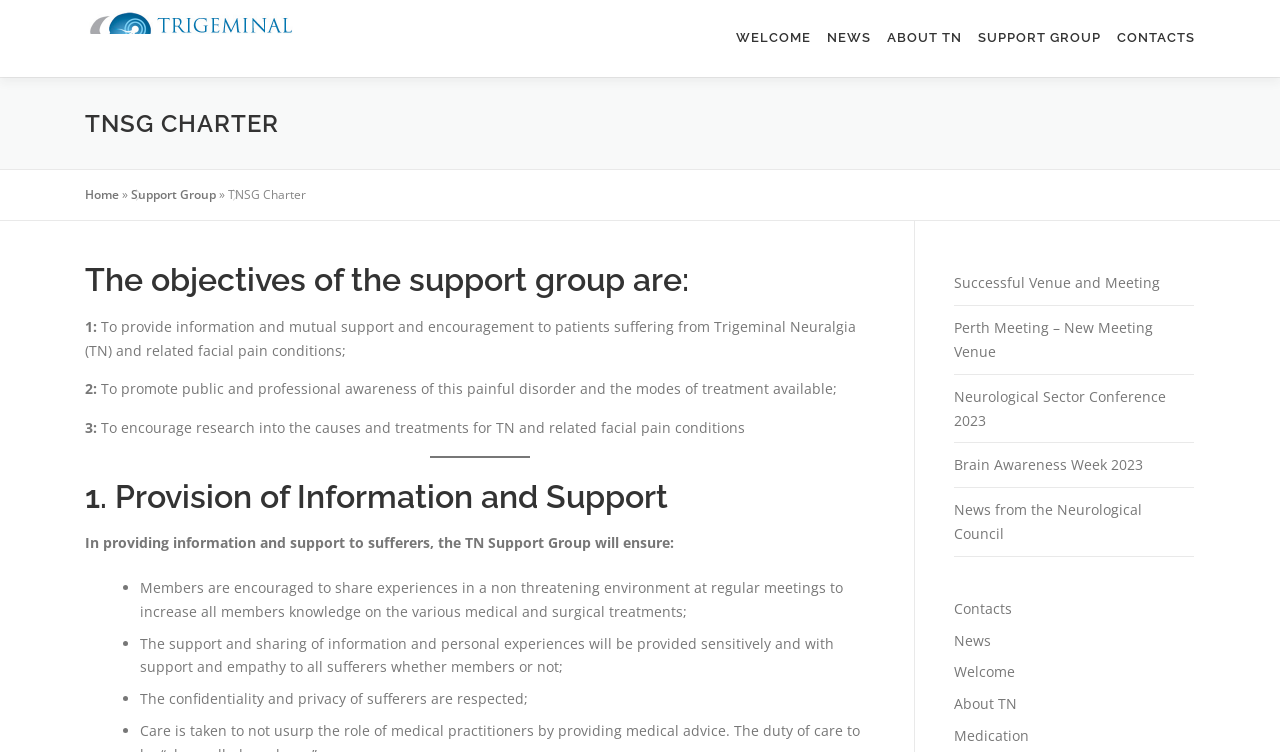Please reply to the following question with a single word or a short phrase:
What is the second objective of the support group?

To promote public and professional awareness